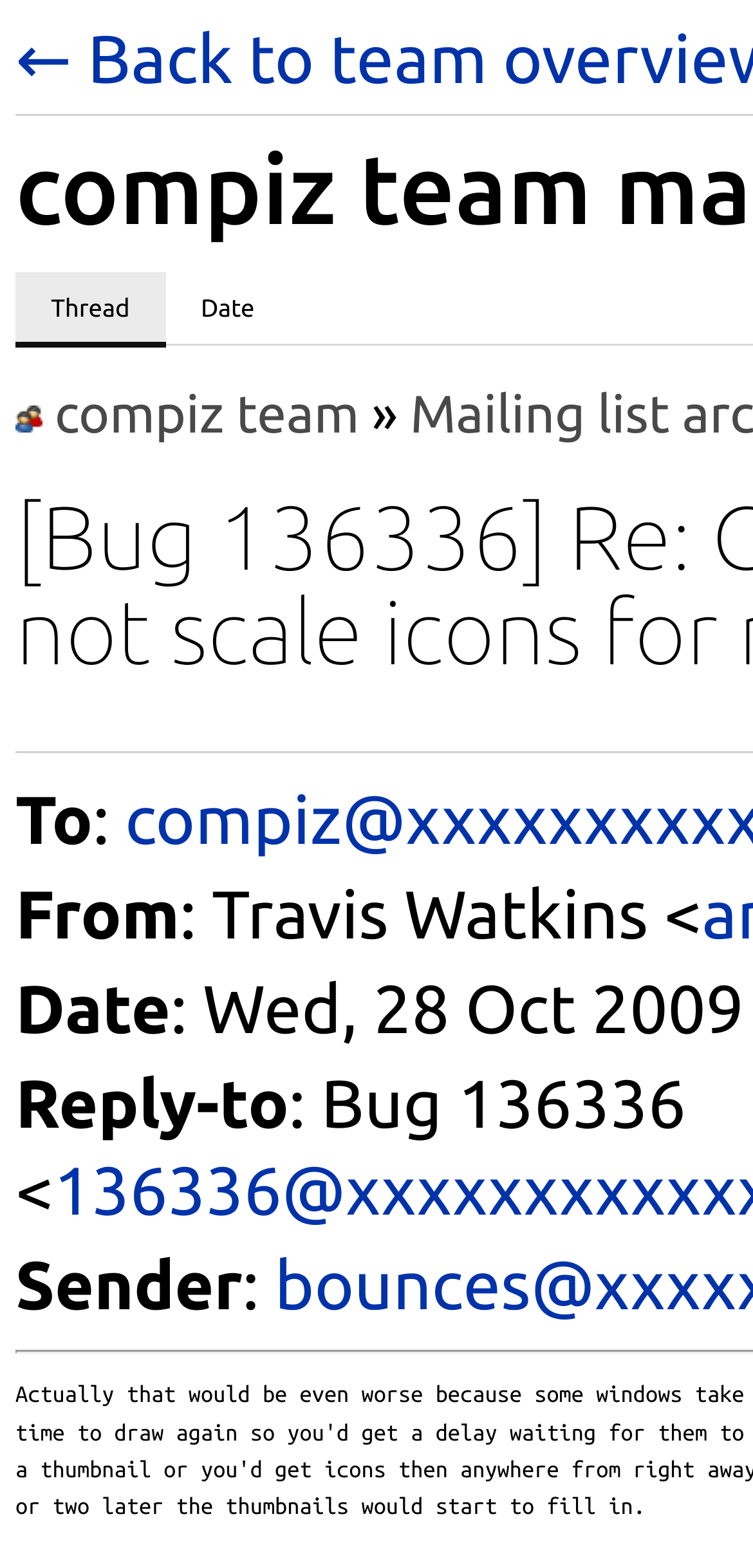Using the webpage screenshot, locate the HTML element that fits the following description and provide its bounding box: "parent_node: Wildspeak aria-label="Menu"".

None